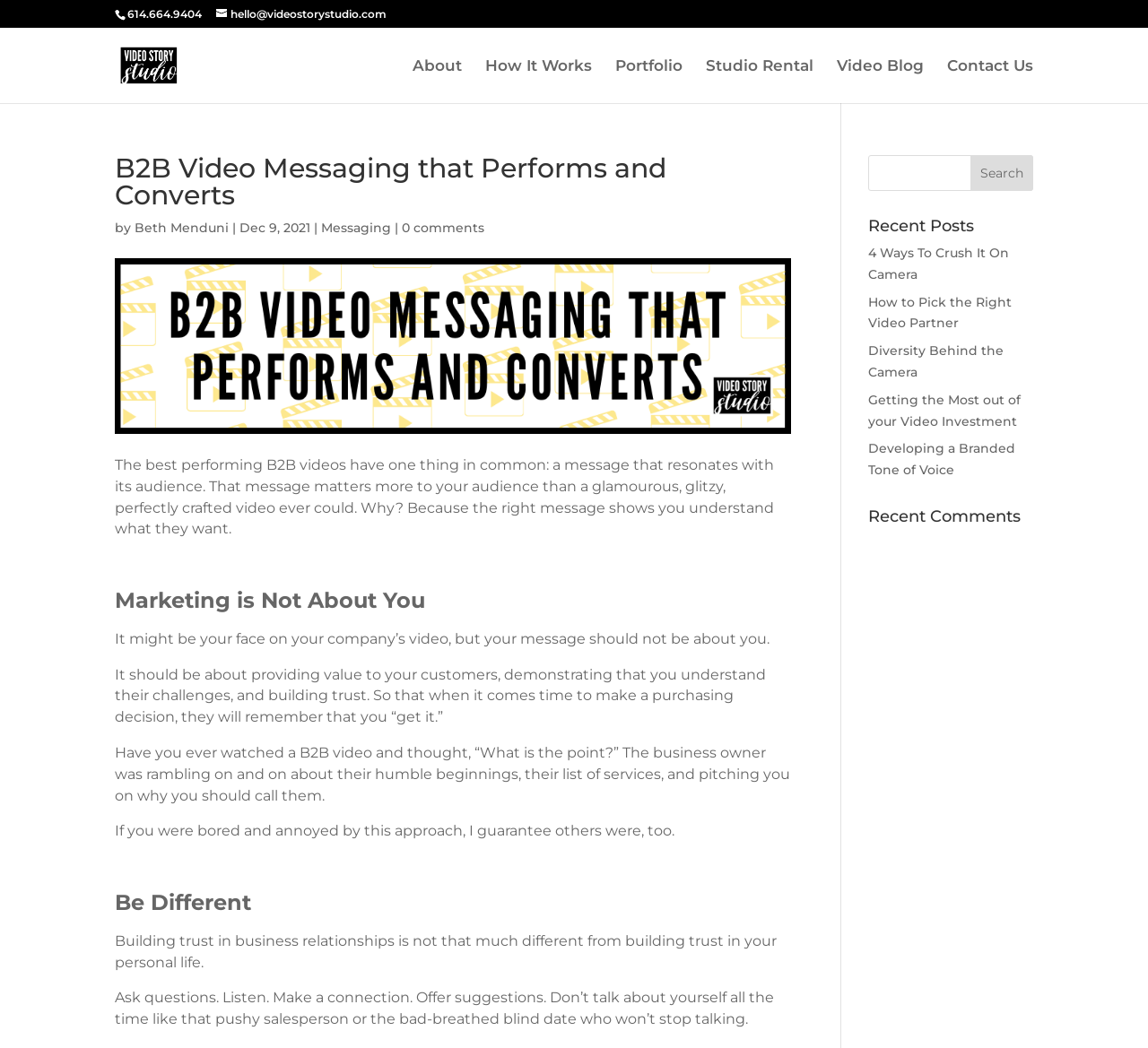Using a single word or phrase, answer the following question: 
How many recent posts are displayed on the webpage?

5